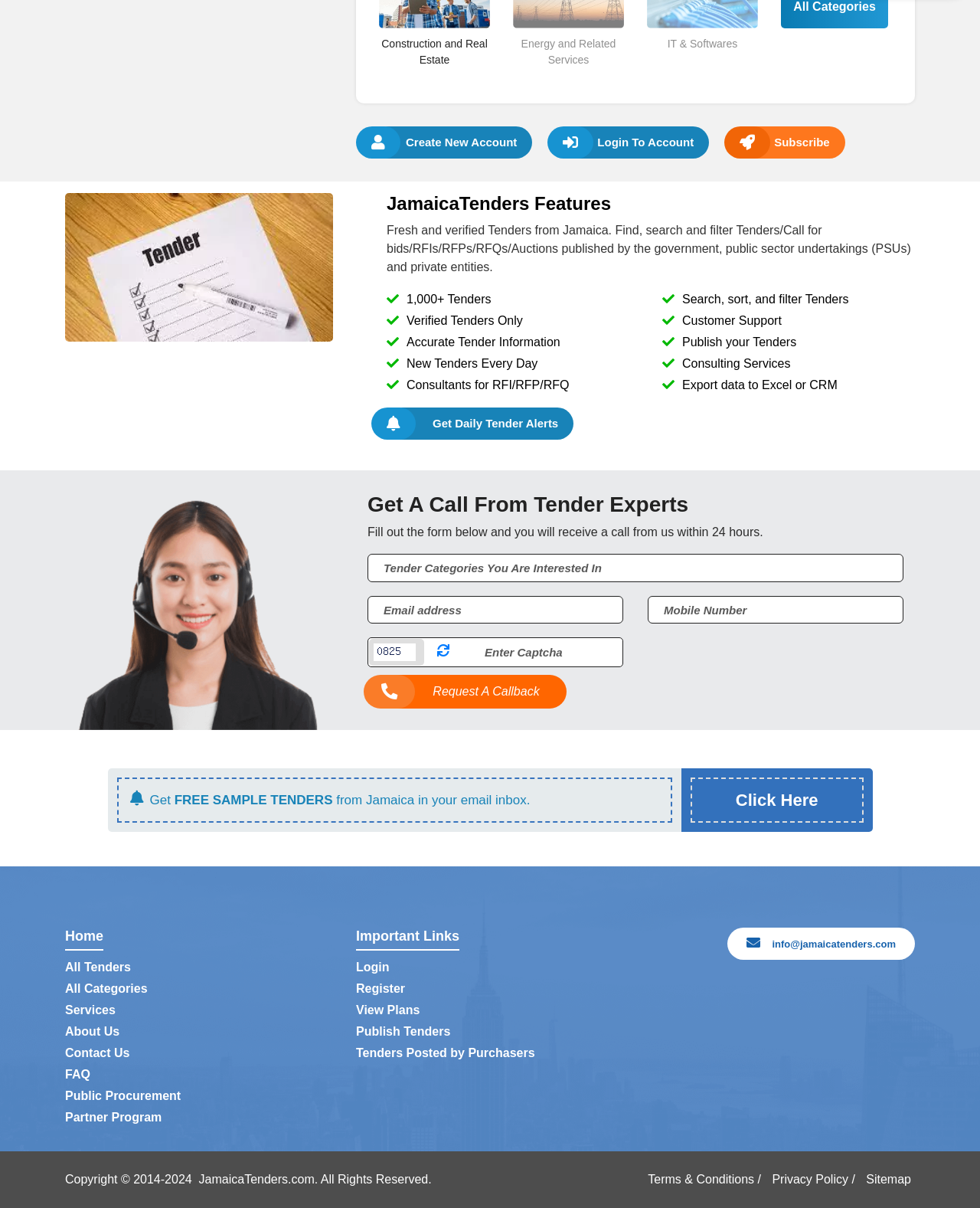Identify the bounding box of the HTML element described as: "Get Daily Tender Alerts".

[0.395, 0.337, 0.585, 0.364]